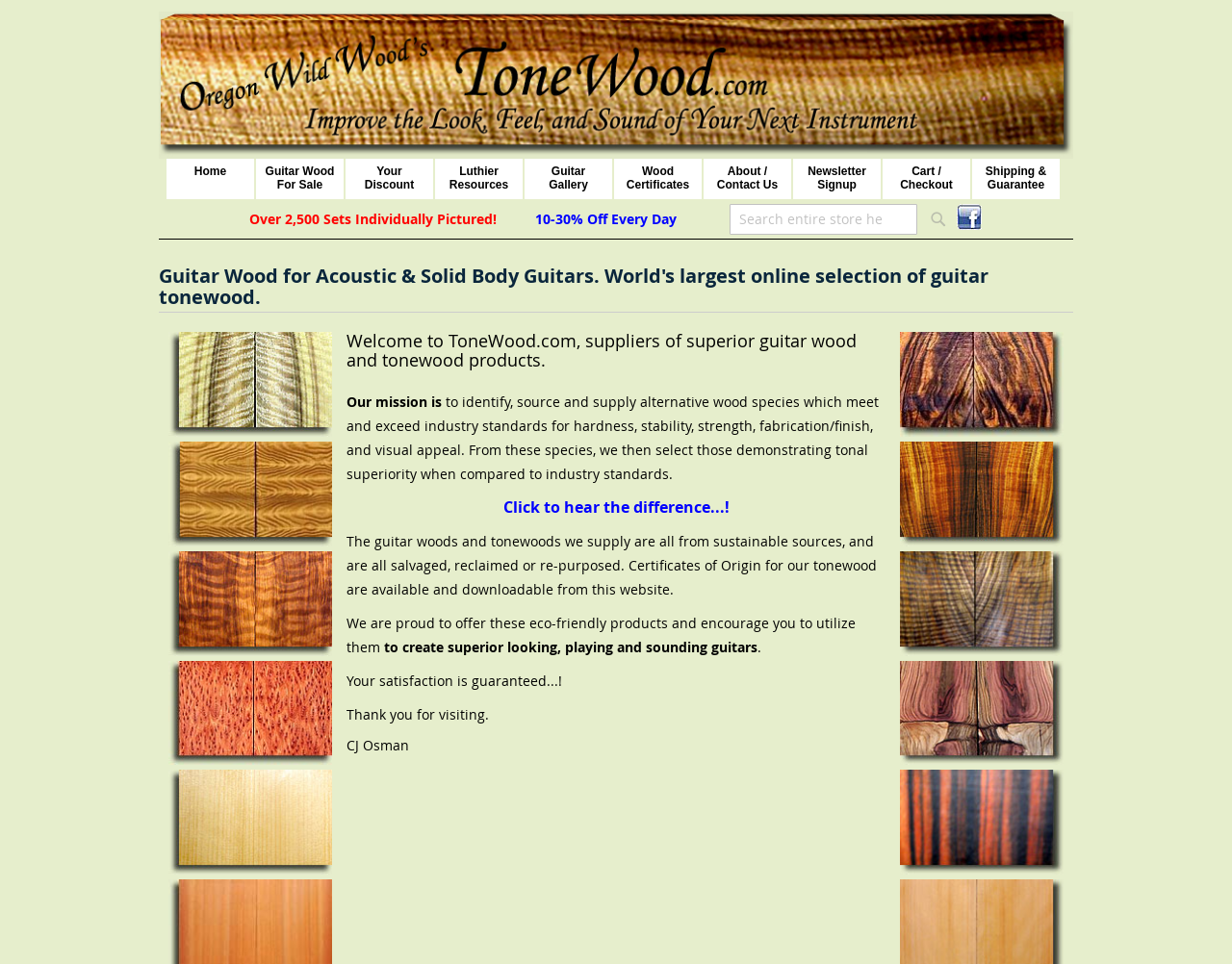Can you provide the bounding box coordinates for the element that should be clicked to implement the instruction: "Search for guitar wood"?

[0.592, 0.211, 0.745, 0.243]